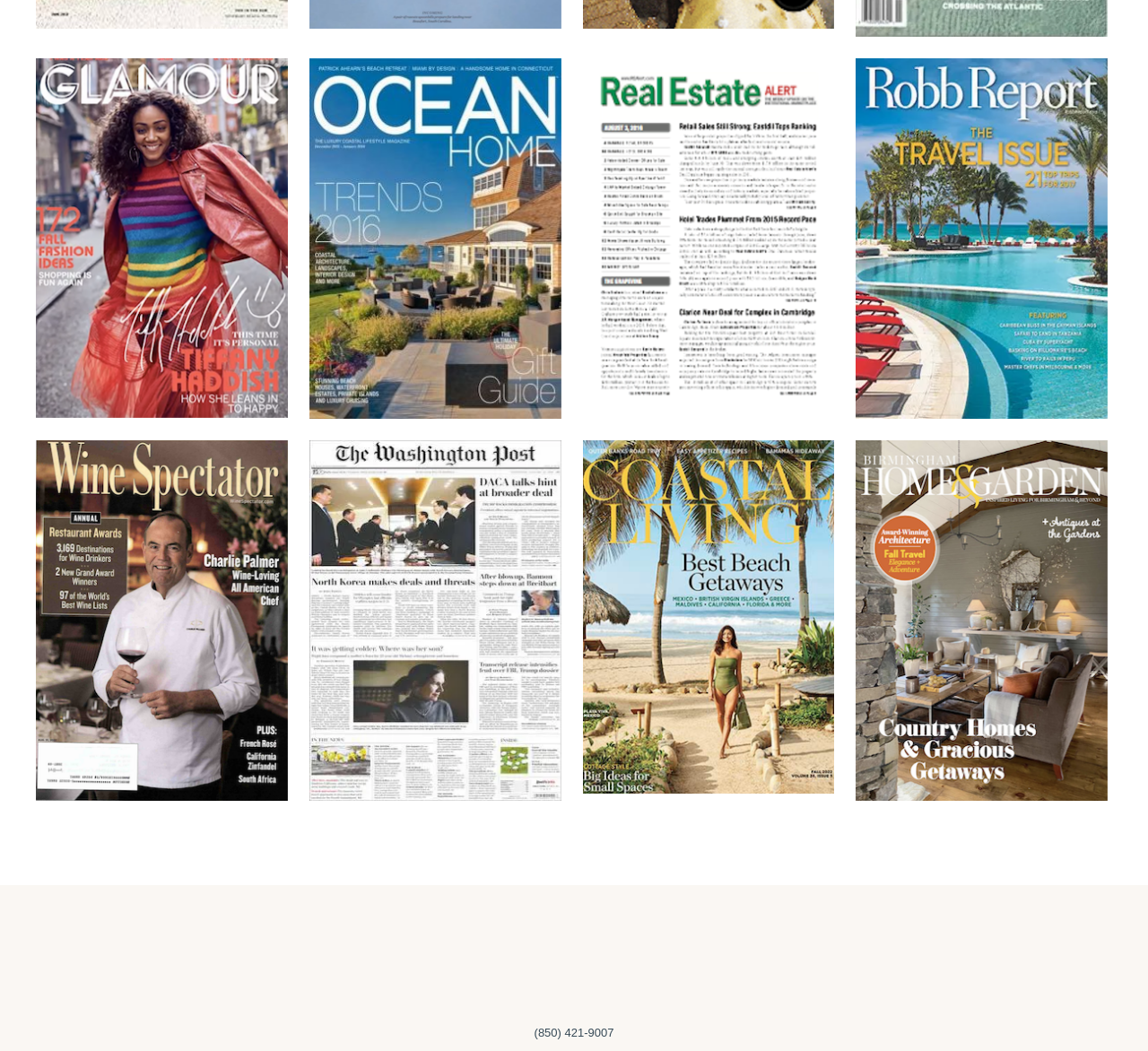What is the company name?
Based on the visual information, provide a detailed and comprehensive answer.

I found the company name by looking at the link with the text 'The Mayfield Group' which is also accompanied by an image with the same name, indicating that it is the company's logo or branding.